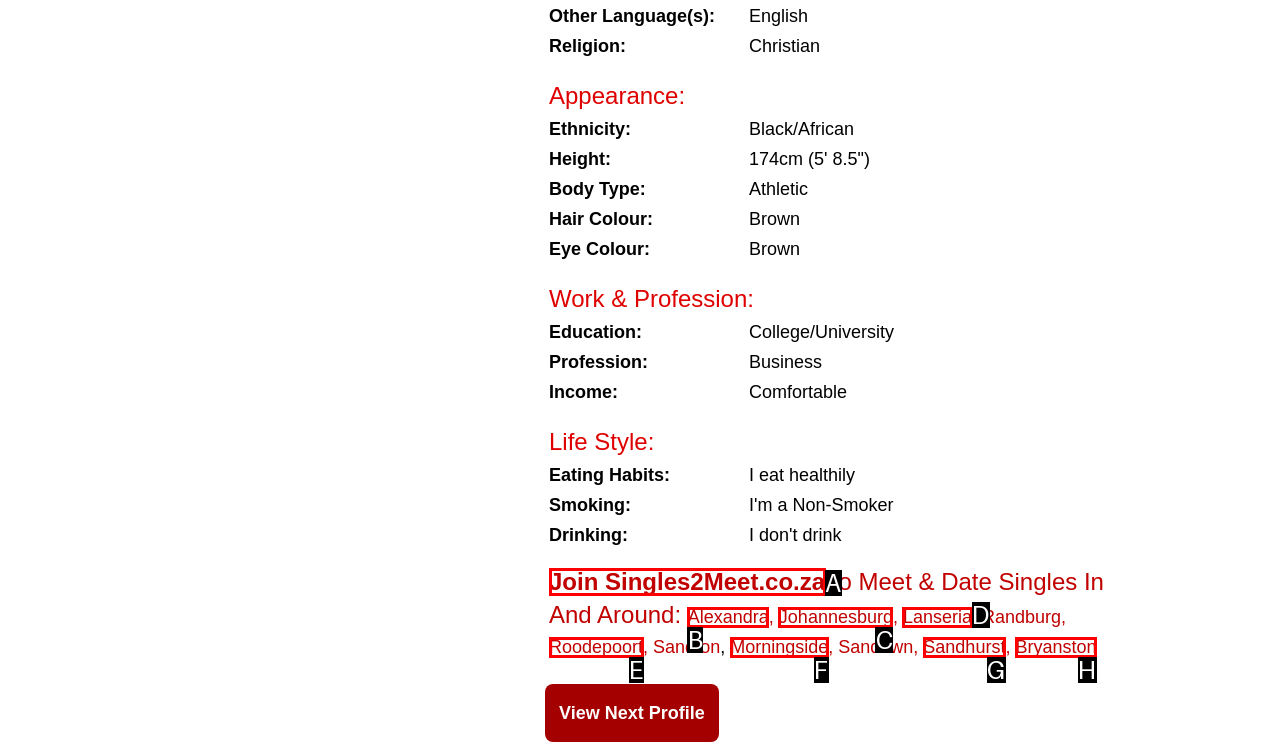Select the letter of the HTML element that best fits the description: Bryanston
Answer with the corresponding letter from the provided choices.

H